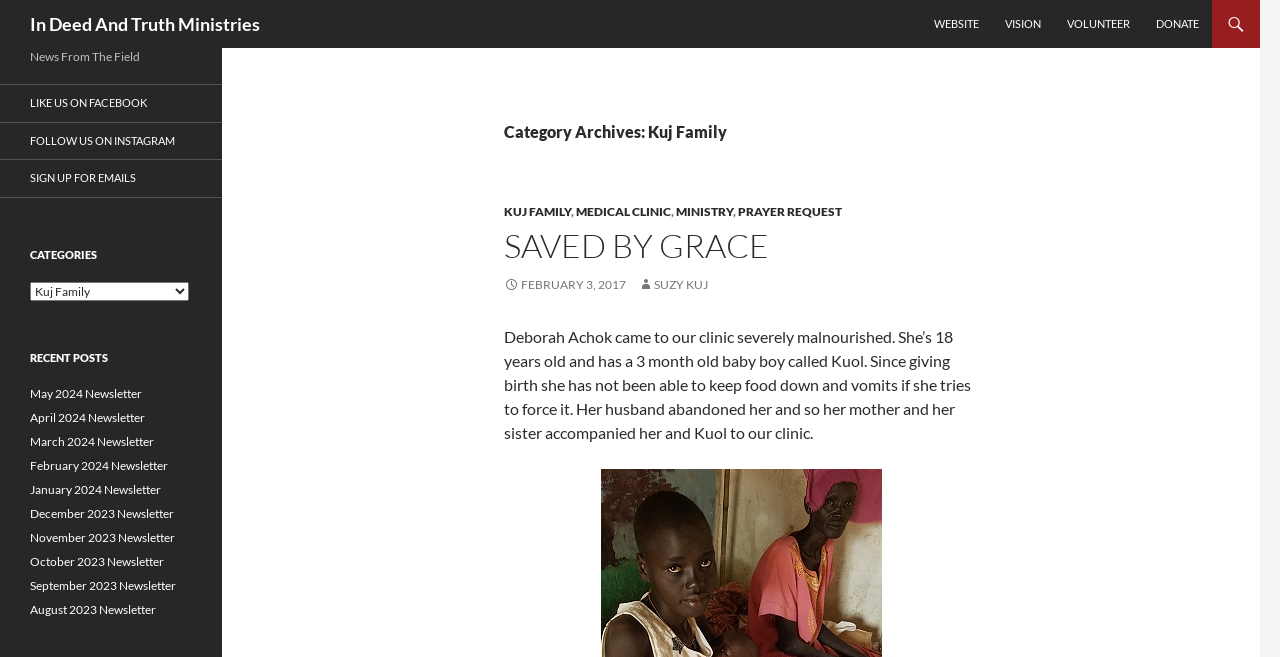Specify the bounding box coordinates of the area to click in order to follow the given instruction: "Follow on Facebook."

[0.0, 0.129, 0.173, 0.185]